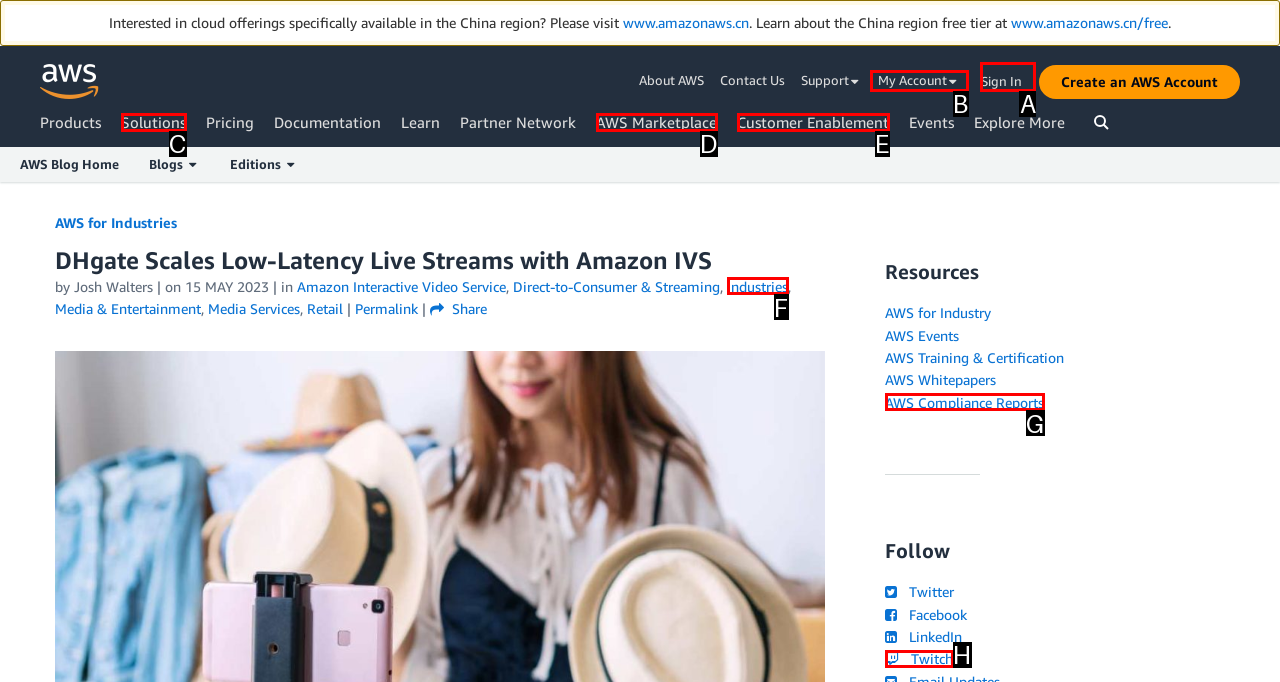Choose the letter of the UI element necessary for this task: Click on the 'Sign In' link
Answer with the correct letter.

A